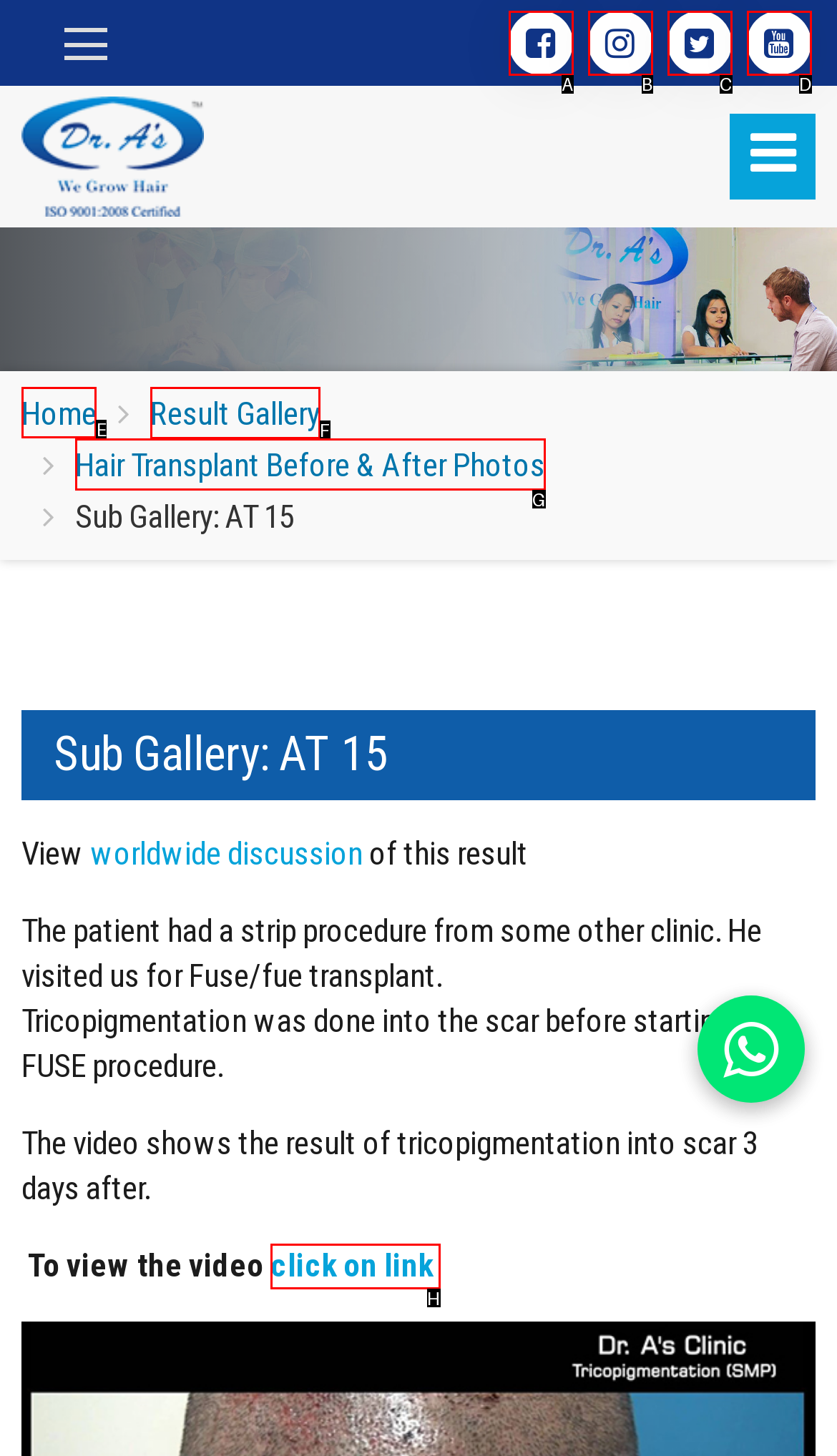To complete the task: Go to Home page, which option should I click? Answer with the appropriate letter from the provided choices.

E